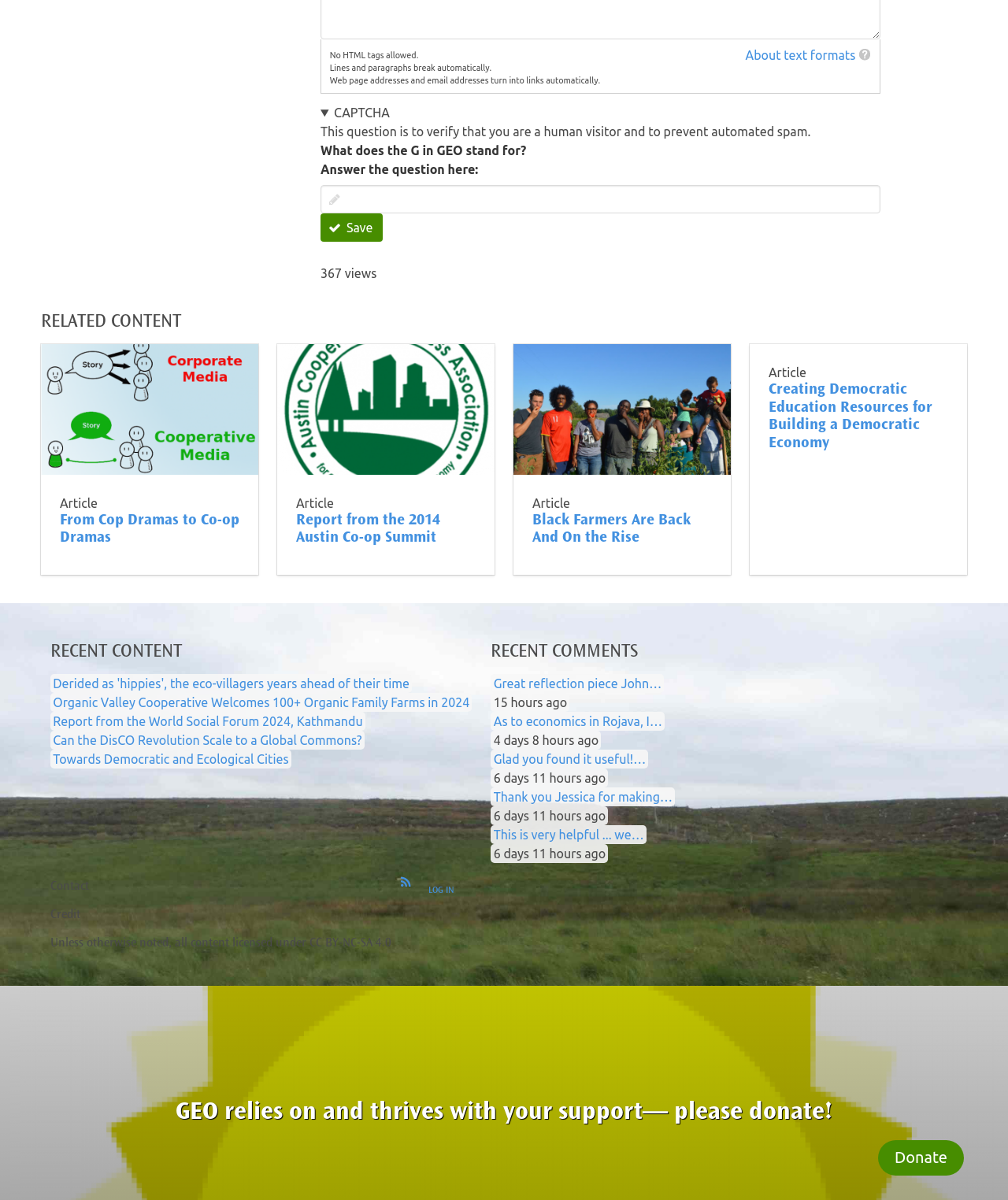Find the bounding box of the UI element described as: "PPV Fusion: Backlash 2018". The bounding box coordinates should be given as four float values between 0 and 1, i.e., [left, top, right, bottom].

None